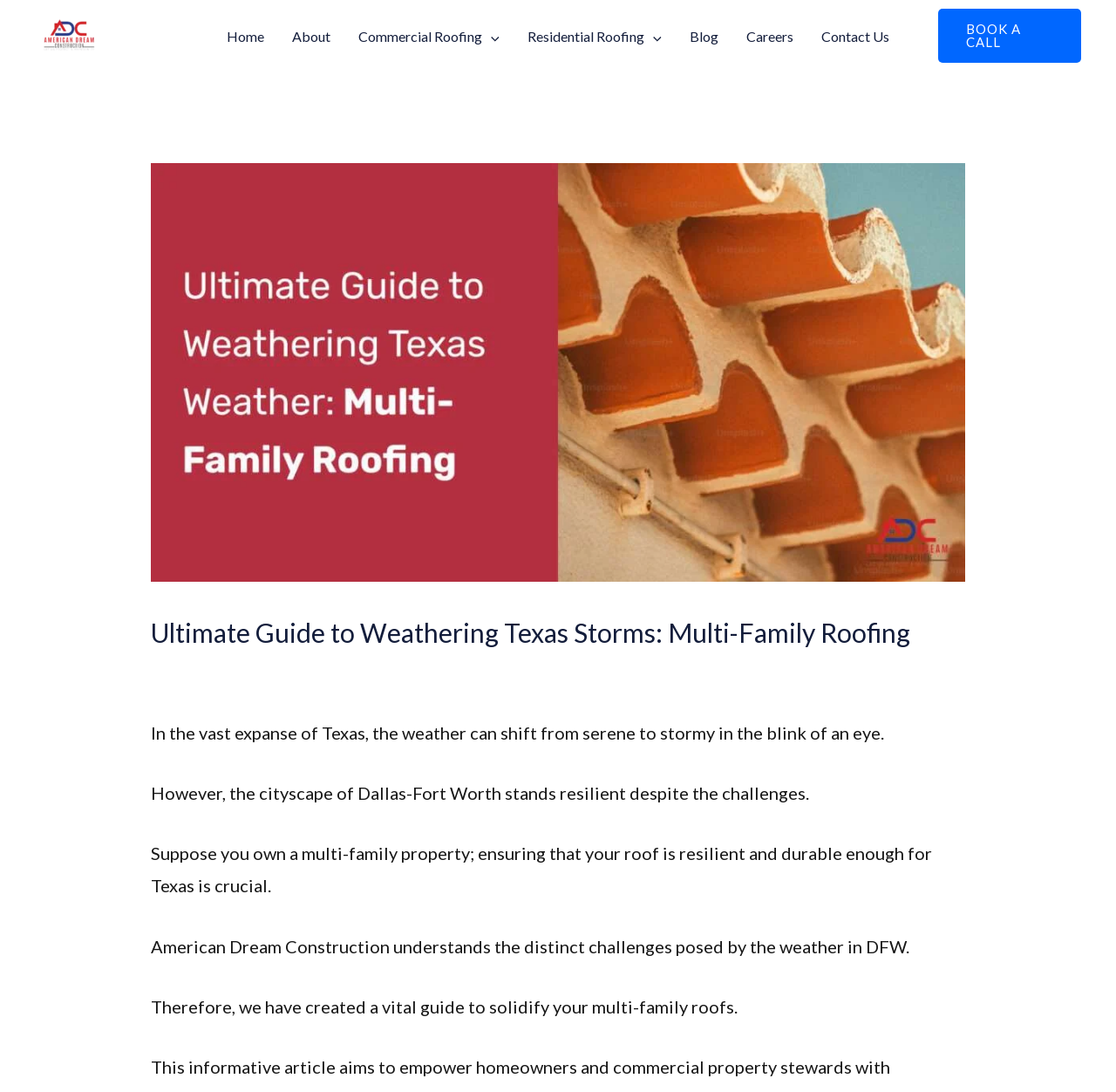Determine the coordinates of the bounding box that should be clicked to complete the instruction: "Read the 'Ultimate Guide to Weathering Texas Storms: Multi-Family Roofing' article". The coordinates should be represented by four float numbers between 0 and 1: [left, top, right, bottom].

[0.135, 0.565, 0.865, 0.594]